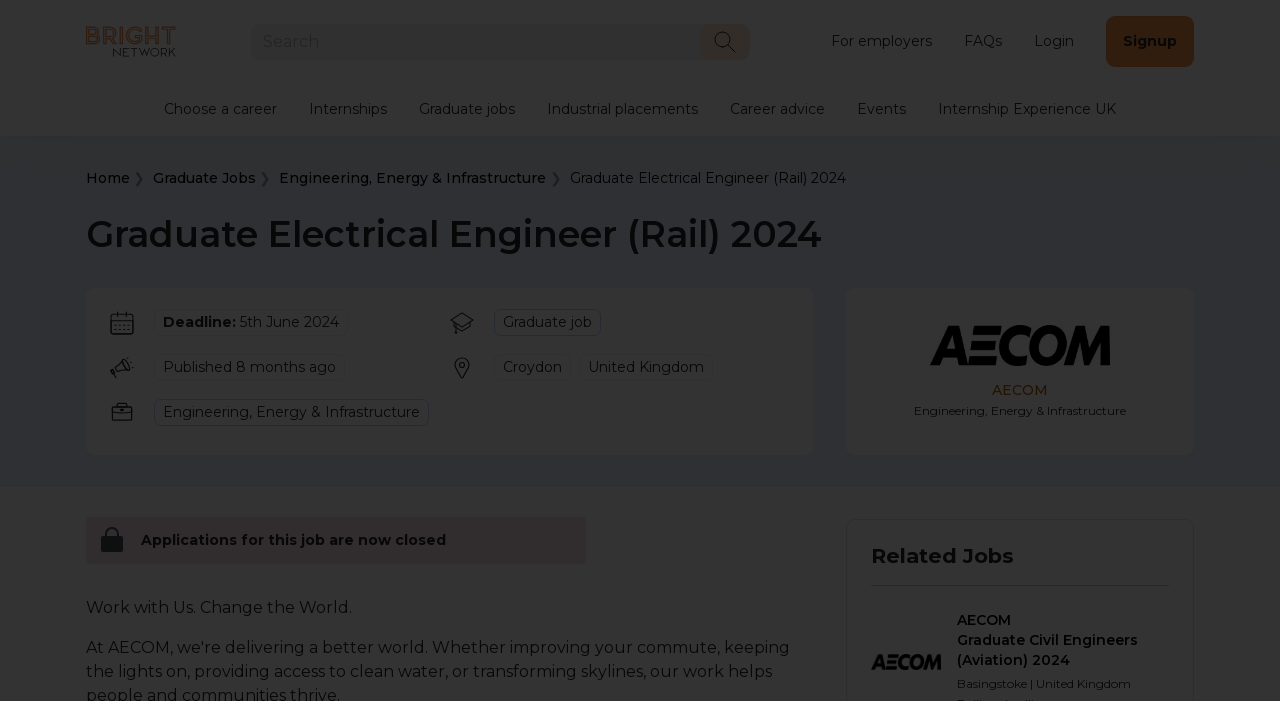Provide a one-word or brief phrase answer to the question:
What is the location of the Graduate Electrical Engineer (Rail) 2024 job?

Croydon, United Kingdom